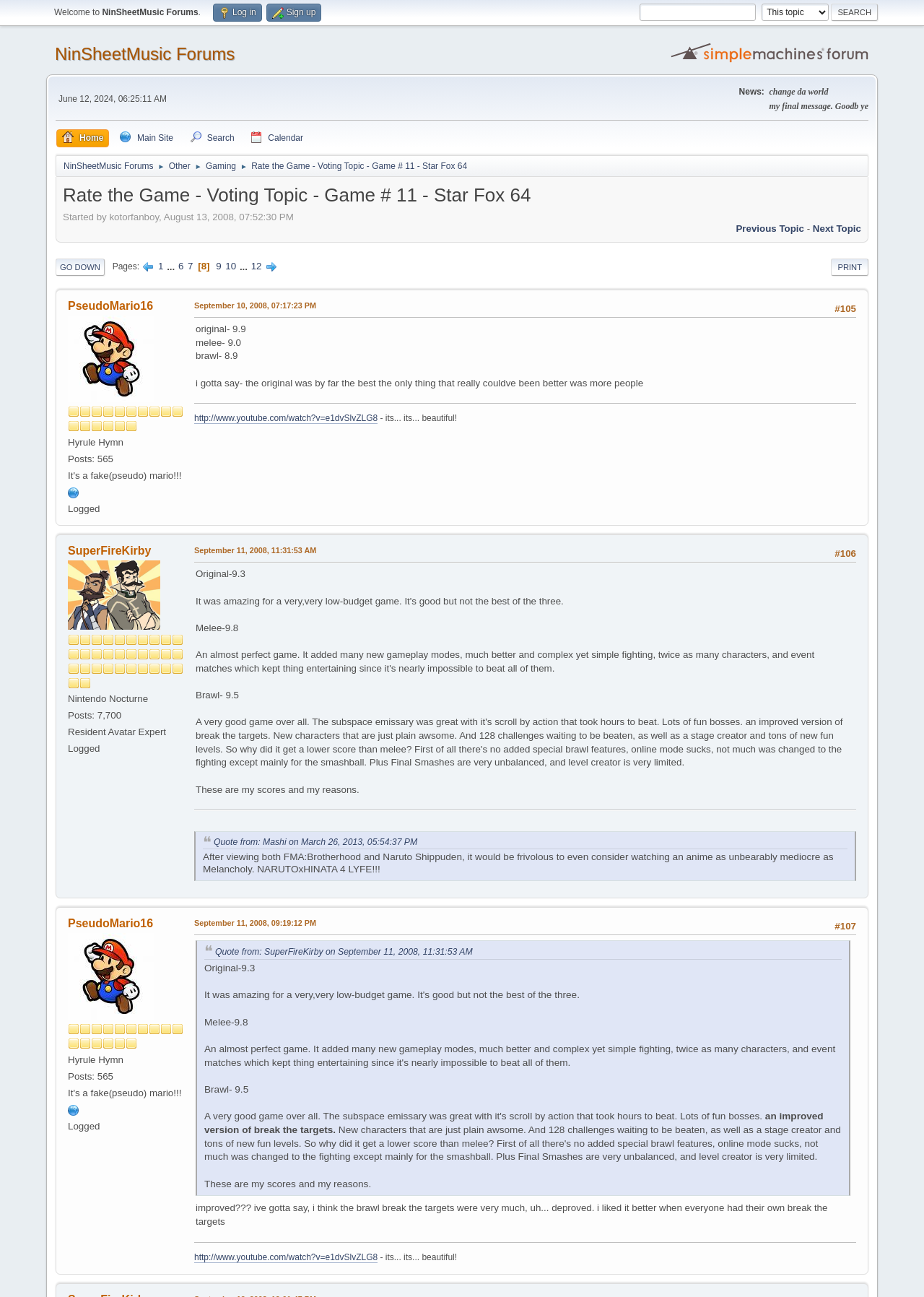Examine the image and give a thorough answer to the following question:
What is the topic of the current discussion?

The topic of the current discussion can be found in the heading element on the webpage, which says 'Rate the Game - Voting Topic - Game # 11 - Star Fox 64'.